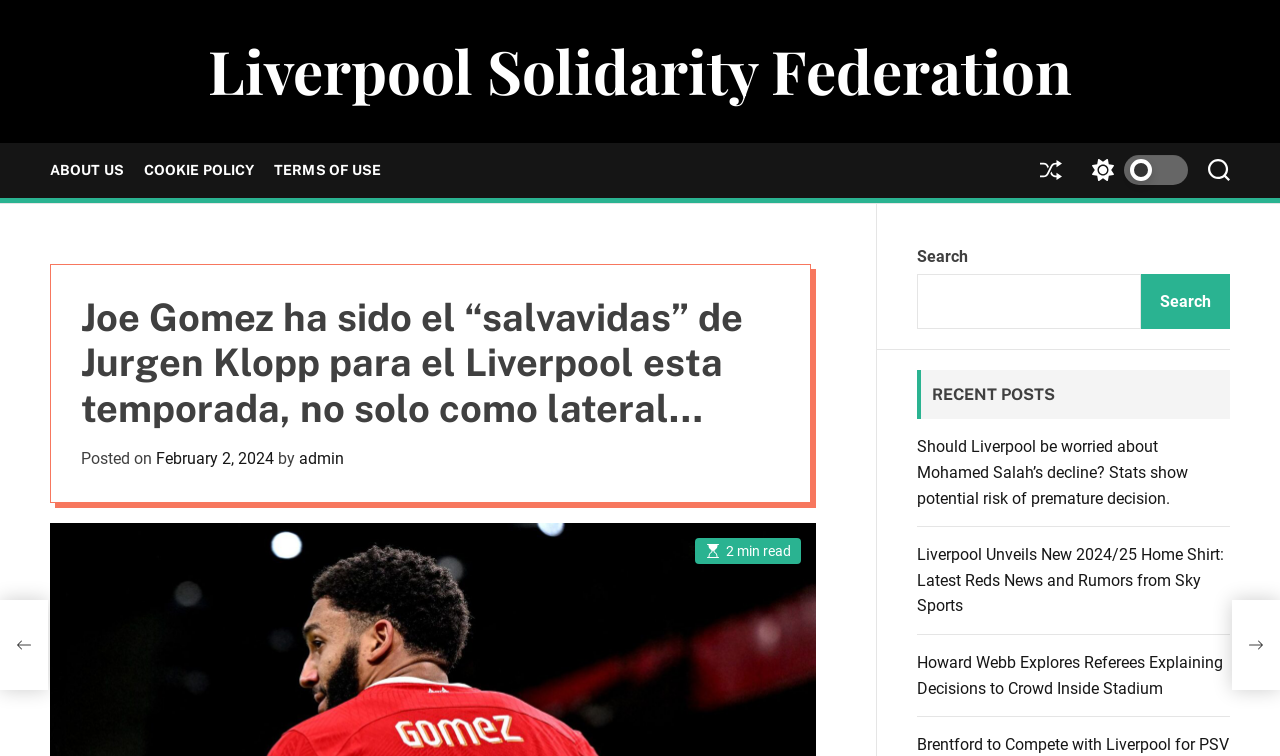Answer the question using only a single word or phrase: 
What is the name of the football team mentioned in the article?

Liverpool